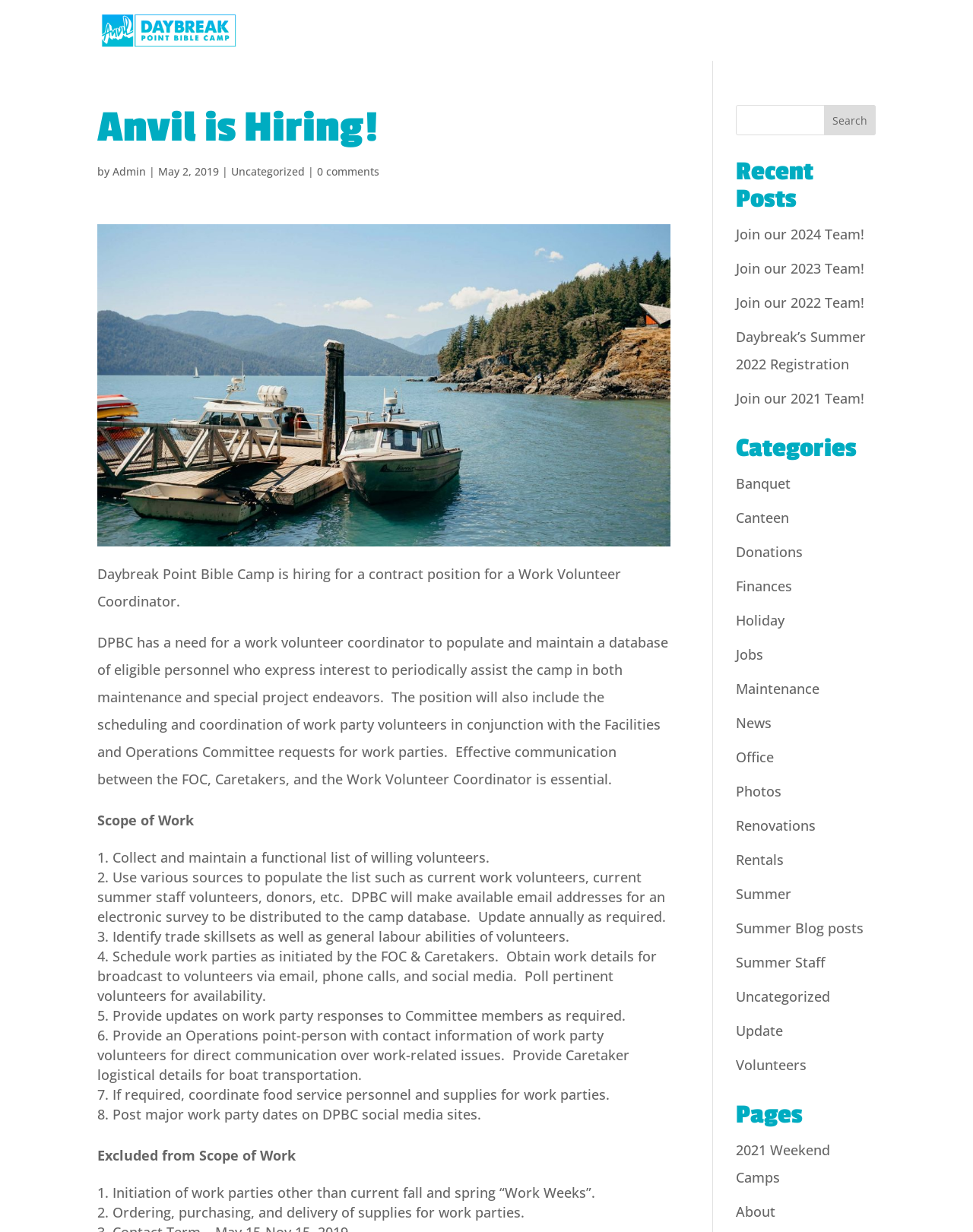Pinpoint the bounding box coordinates of the area that must be clicked to complete this instruction: "Read about Anvil is Hiring".

[0.1, 0.085, 0.689, 0.128]